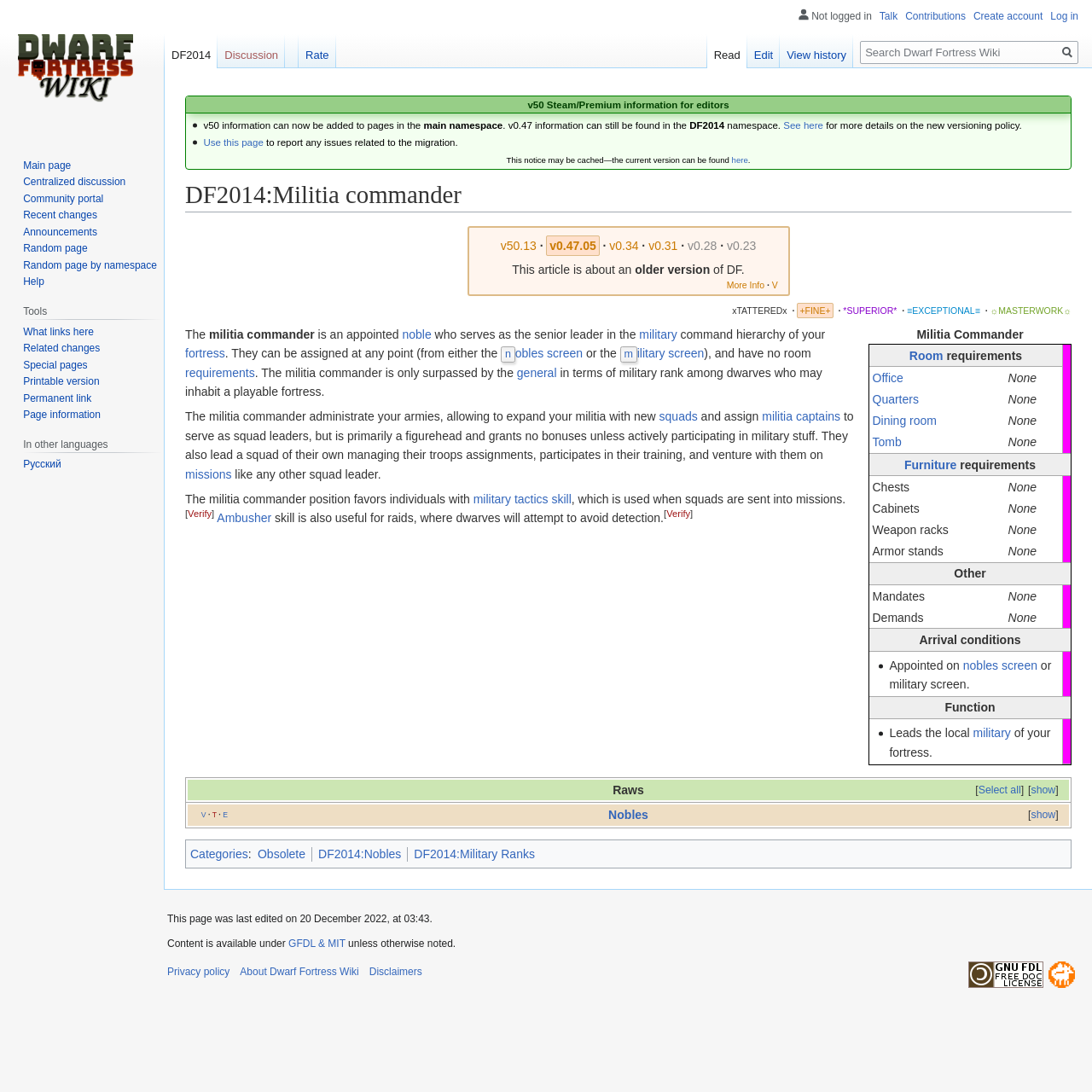What is the link to report issues related to the migration?
Can you give a detailed and elaborate answer to the question?

The link to report issues related to the migration is 'Use this page', as indicated by the text 'Use this page to report any issues related to the migration'.